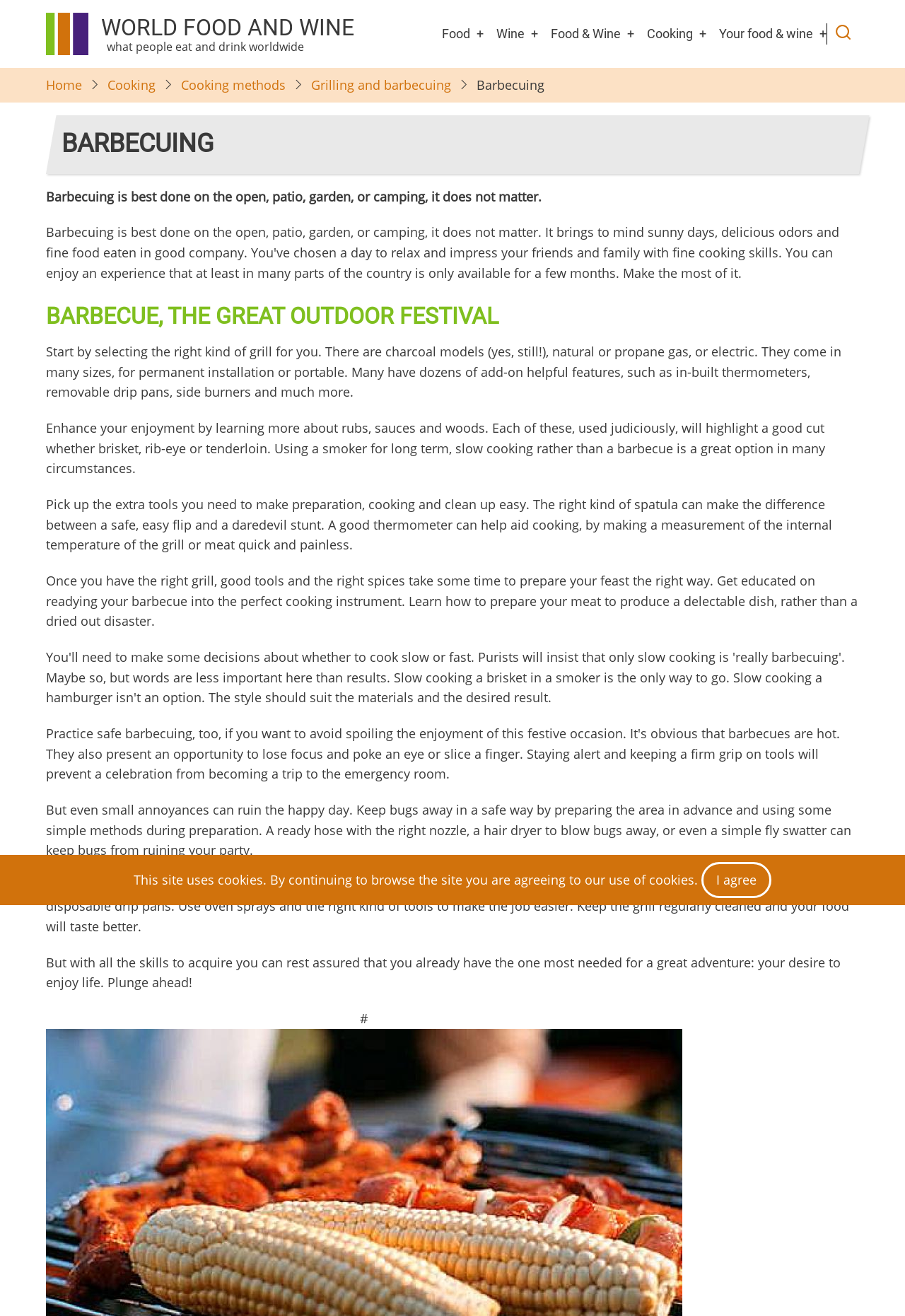Locate the bounding box coordinates of the clickable element to fulfill the following instruction: "Click on the 'Home' link". Provide the coordinates as four float numbers between 0 and 1 in the format [left, top, right, bottom].

[0.051, 0.018, 0.098, 0.031]